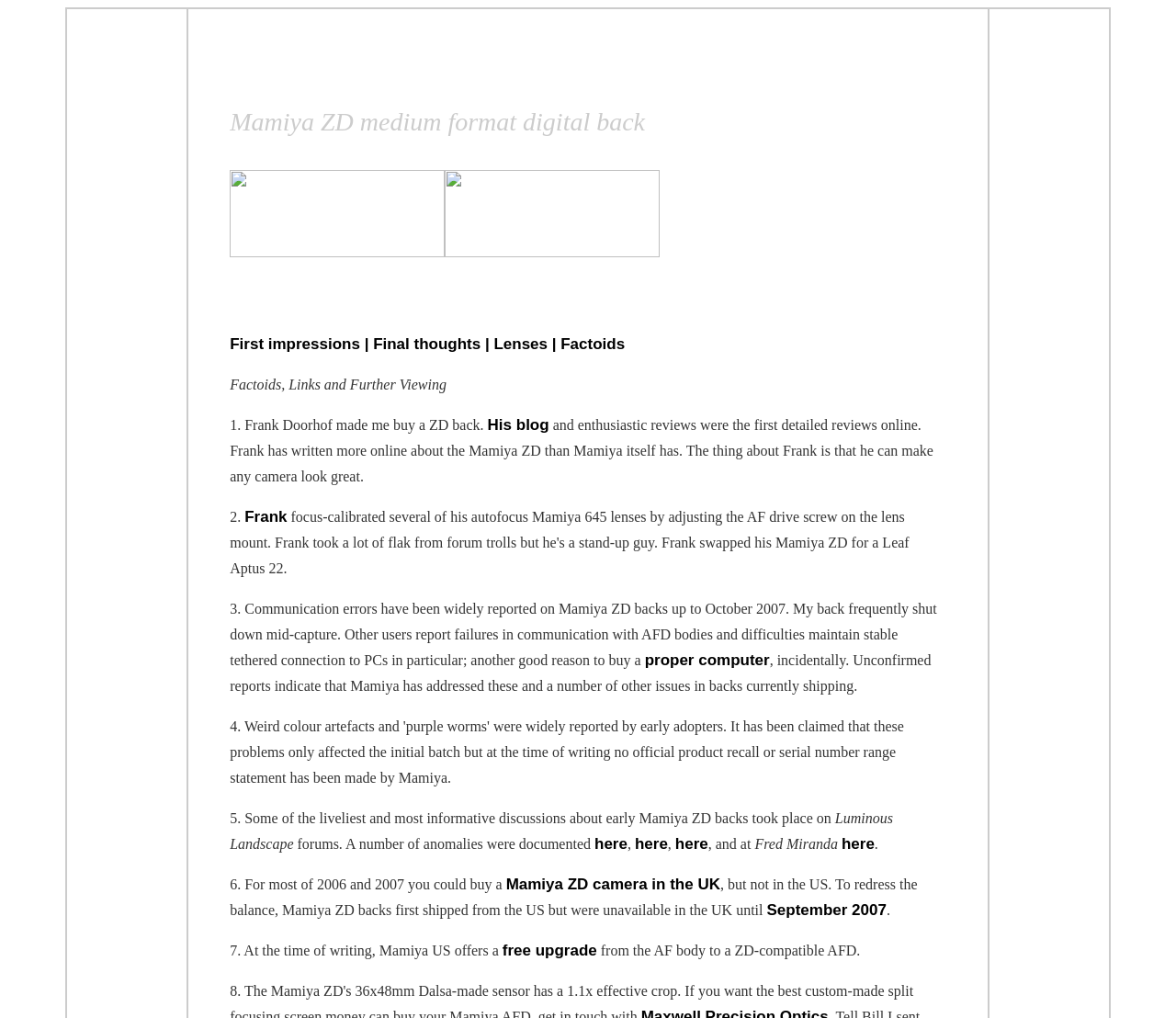Give a detailed account of the webpage.

This webpage is a review of the Pentax 645 FA 35mm f3.5 lens, specifically considering its adapted use on a Mamiya ZD body or back. The page has a total of four advertisements, two at the top and two at the bottom, each contained within an iframe.

At the top of the page, there is a title "Mamiya ZD medium format digital back" followed by two images. Below the title, there are several links to different sections of the review, including "First impressions", "Final thoughts", "Lenses", and "Factoids".

The main content of the review is divided into several sections, each with a numbered title. The first section discusses how the author was influenced to buy a Mamiya ZD back by Frank Doorhof's blog and reviews. The second section mentions communication errors that were widely reported on Mamiya ZD backs up to October 2007. The third section discusses online forums where users shared their experiences with the Mamiya ZD back.

The review continues with more sections, each discussing different aspects of the Mamiya ZD back, including its availability in the UK and US, and a free upgrade offer from Mamiya US. Throughout the review, there are several links to external websites, including Frank Doorhof's blog, Luminous Landscape forums, and Fred Miranda's website.

Overall, the webpage is a detailed review of the Pentax 645 FA 35mm f3.5 lens on a Mamiya ZD body or back, with a focus on the author's personal experience and research.